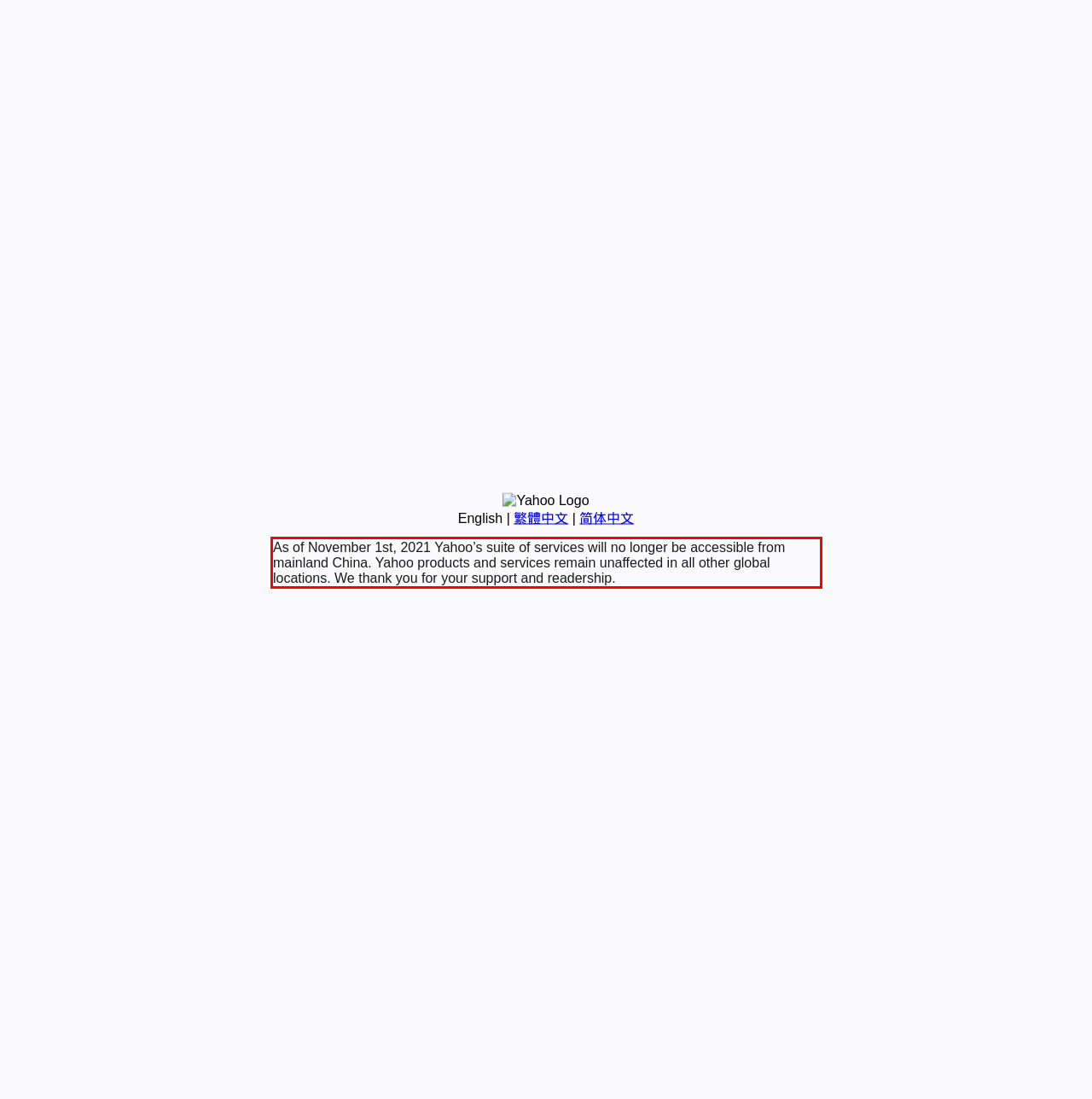Within the provided webpage screenshot, find the red rectangle bounding box and perform OCR to obtain the text content.

As of November 1st, 2021 Yahoo’s suite of services will no longer be accessible from mainland China. Yahoo products and services remain unaffected in all other global locations. We thank you for your support and readership.